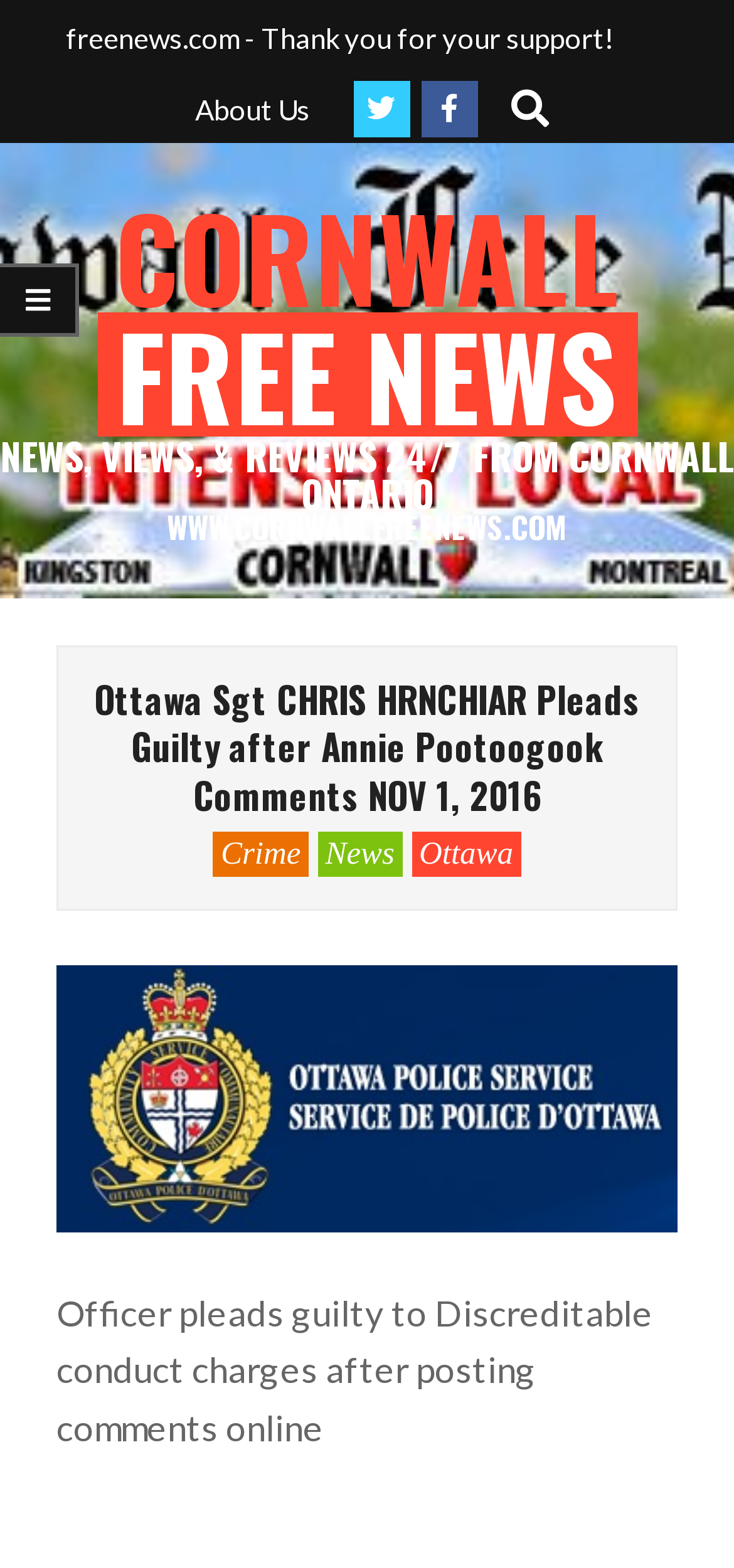Please reply to the following question using a single word or phrase: 
What is the name of the officer who pleaded guilty?

CHRIS HRNCHIAR